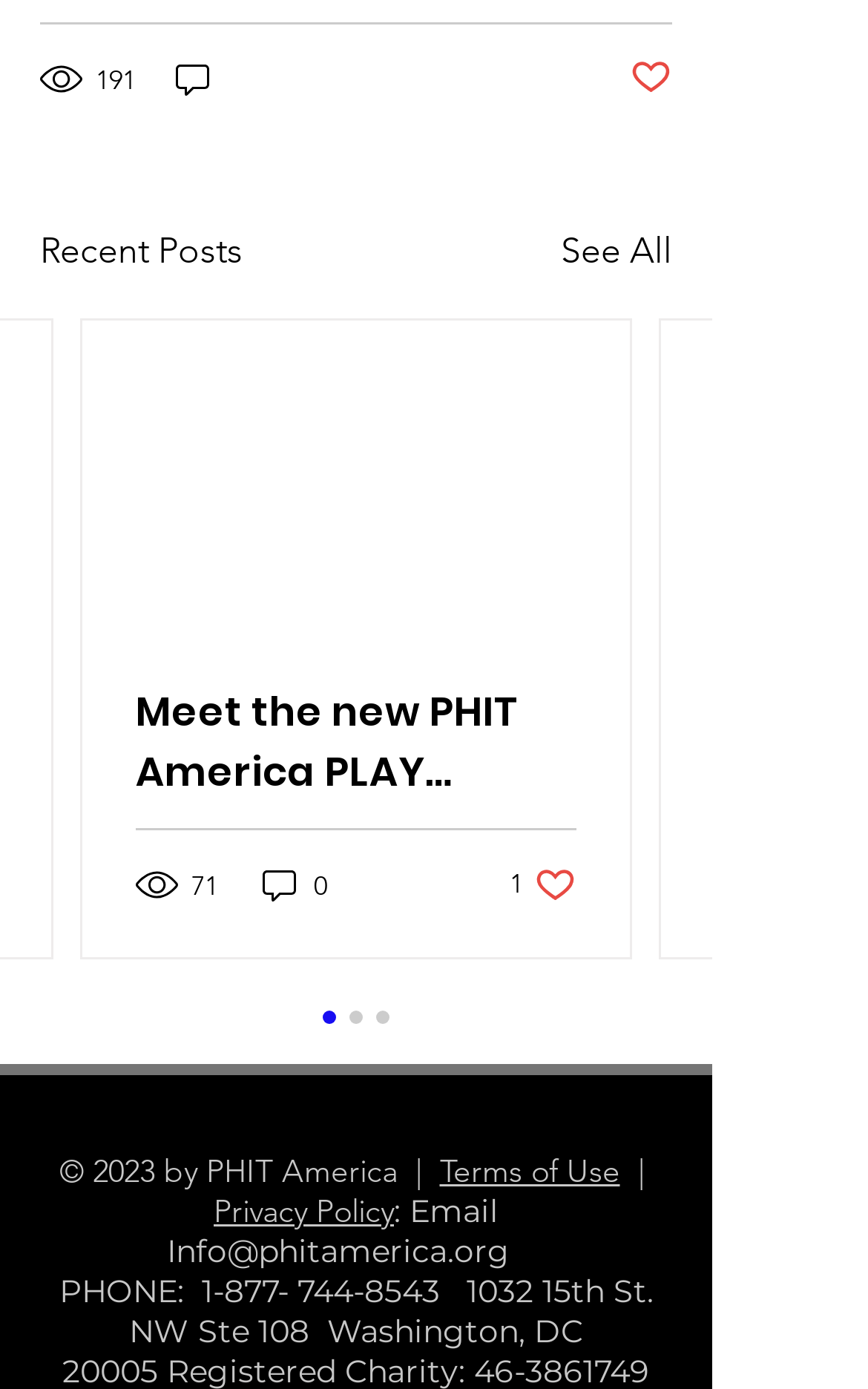Given the description of a UI element: "Post not marked as liked", identify the bounding box coordinates of the matching element in the webpage screenshot.

[0.726, 0.04, 0.774, 0.074]